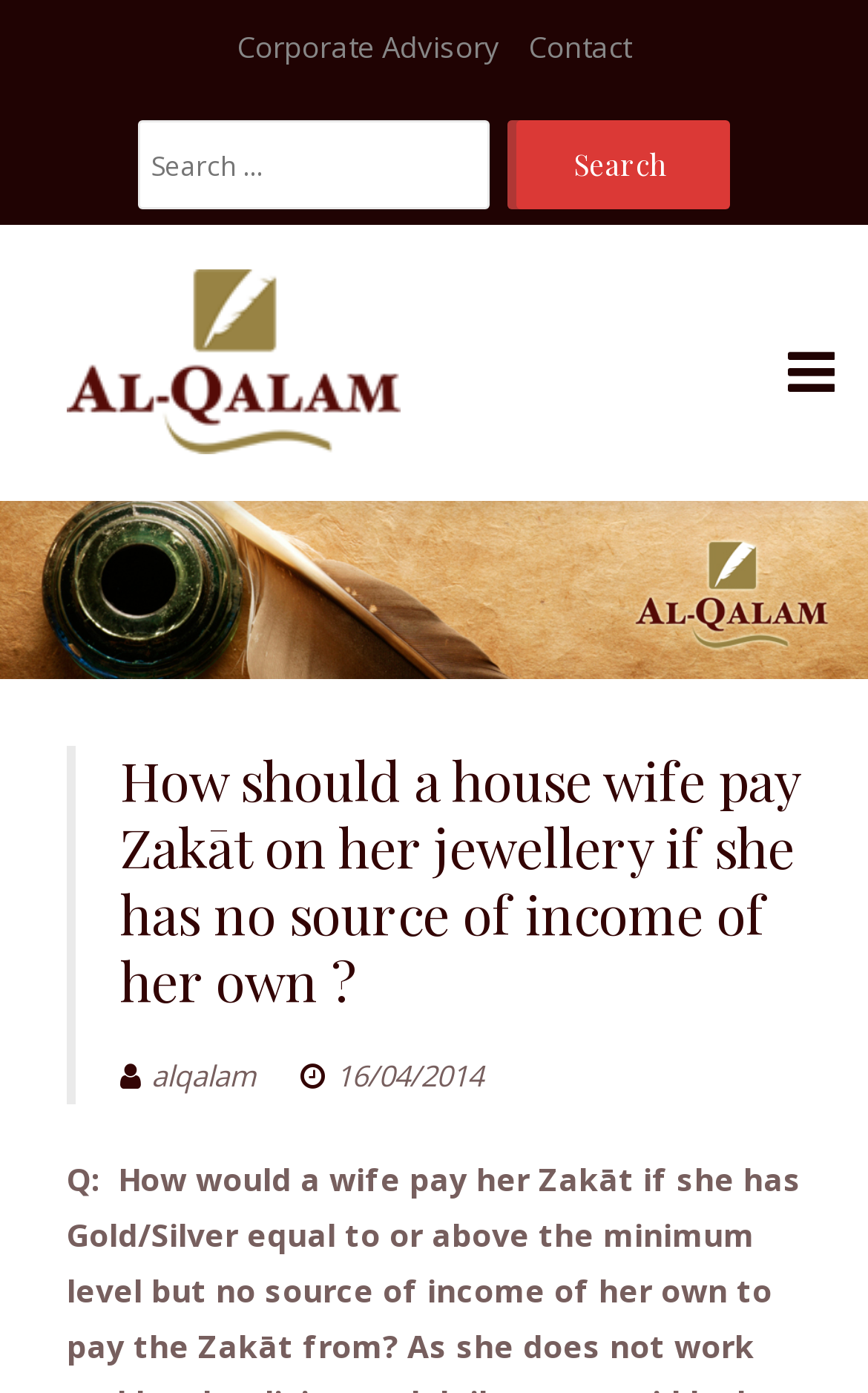Refer to the image and answer the question with as much detail as possible: What is the topic of the main article?

The main article appears to be discussing the topic of Zakāt, which is a form of charity in Islam, specifically in the context of a housewife paying Zakāt on her jewellery when she has no source of income of her own.